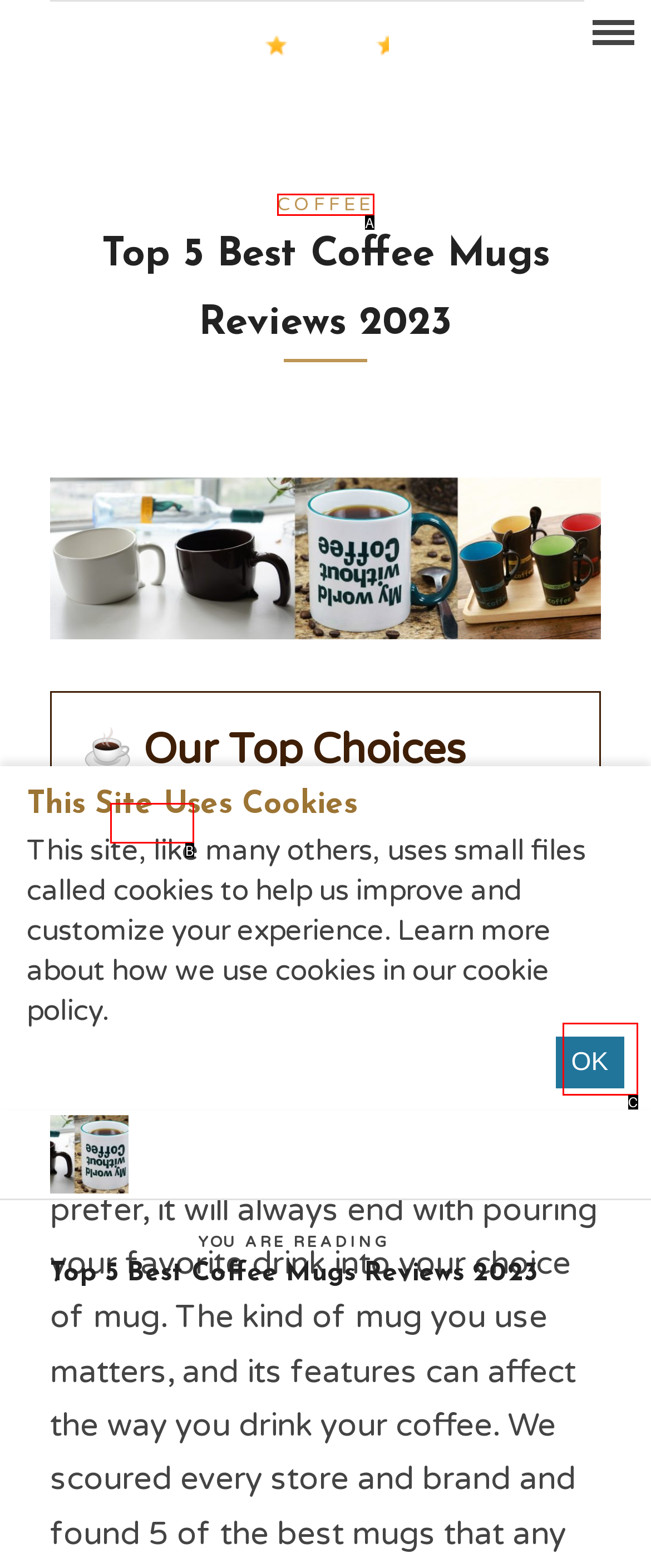Identify the UI element that best fits the description: parent_node: About Us
Respond with the letter representing the correct option.

C